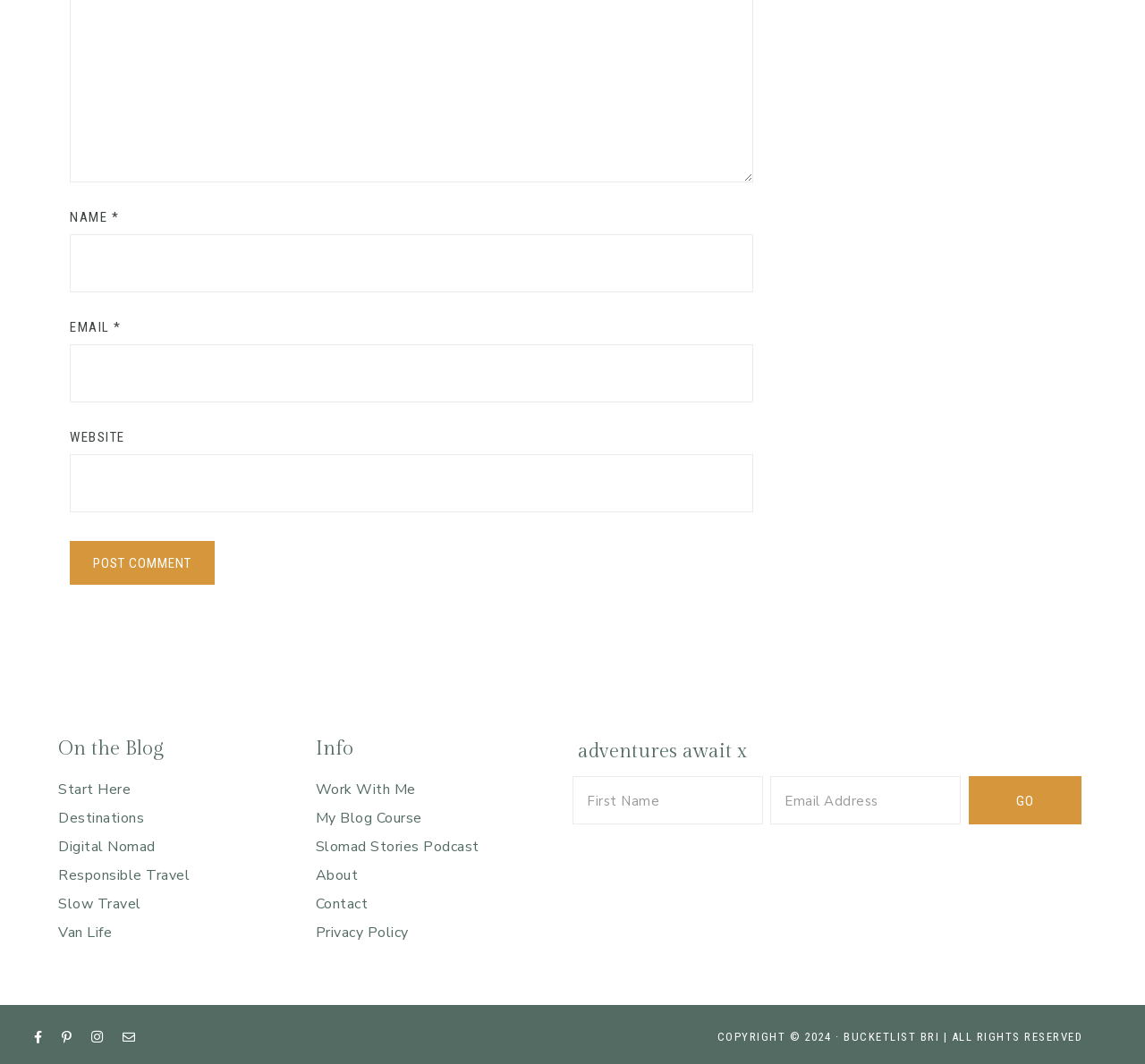Respond to the question with just a single word or phrase: 
What is the function of the 'Post Comment' button?

To post a comment